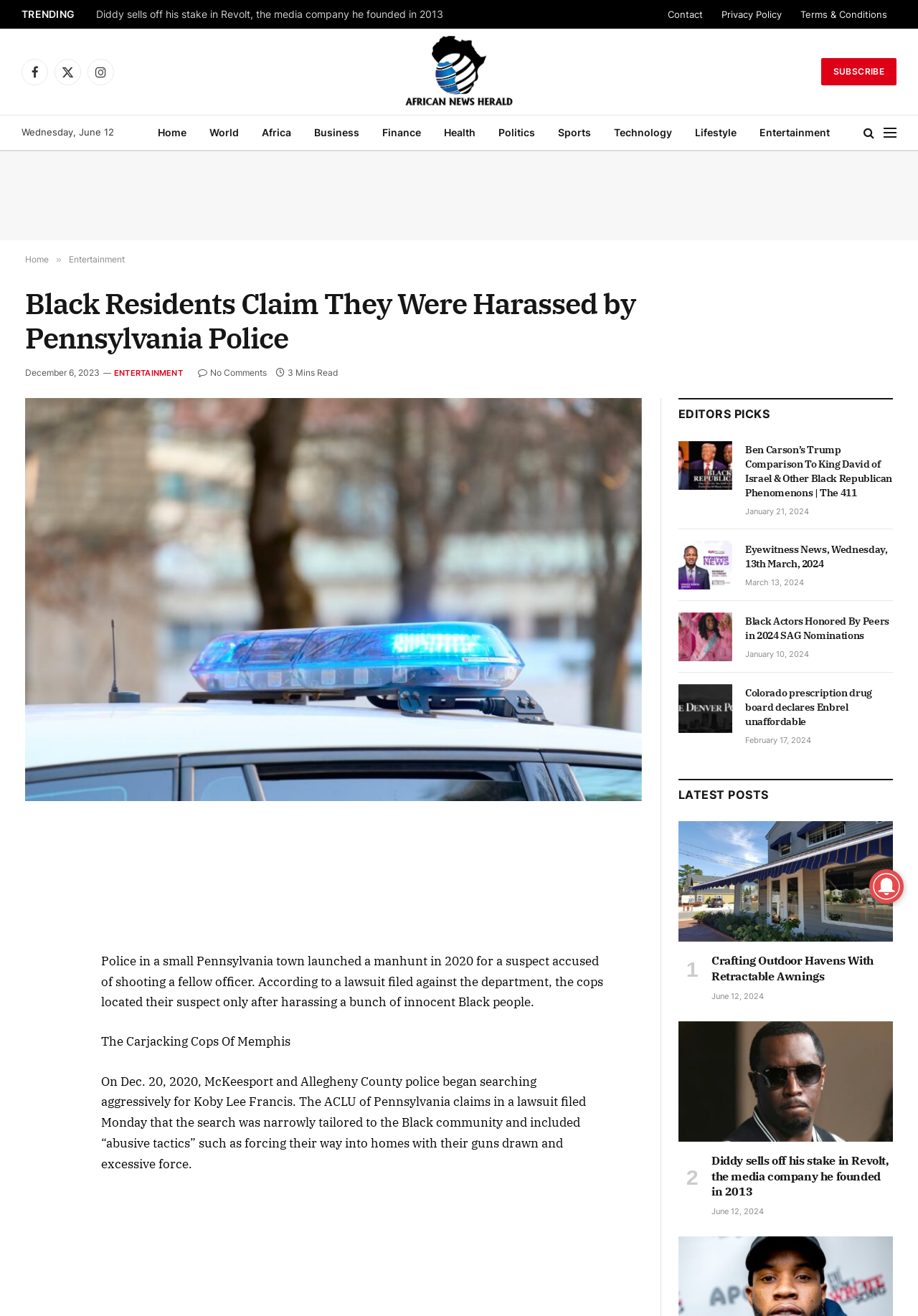Identify and provide the main heading of the webpage.

Black Residents Claim They Were Harassed by Pennsylvania Police